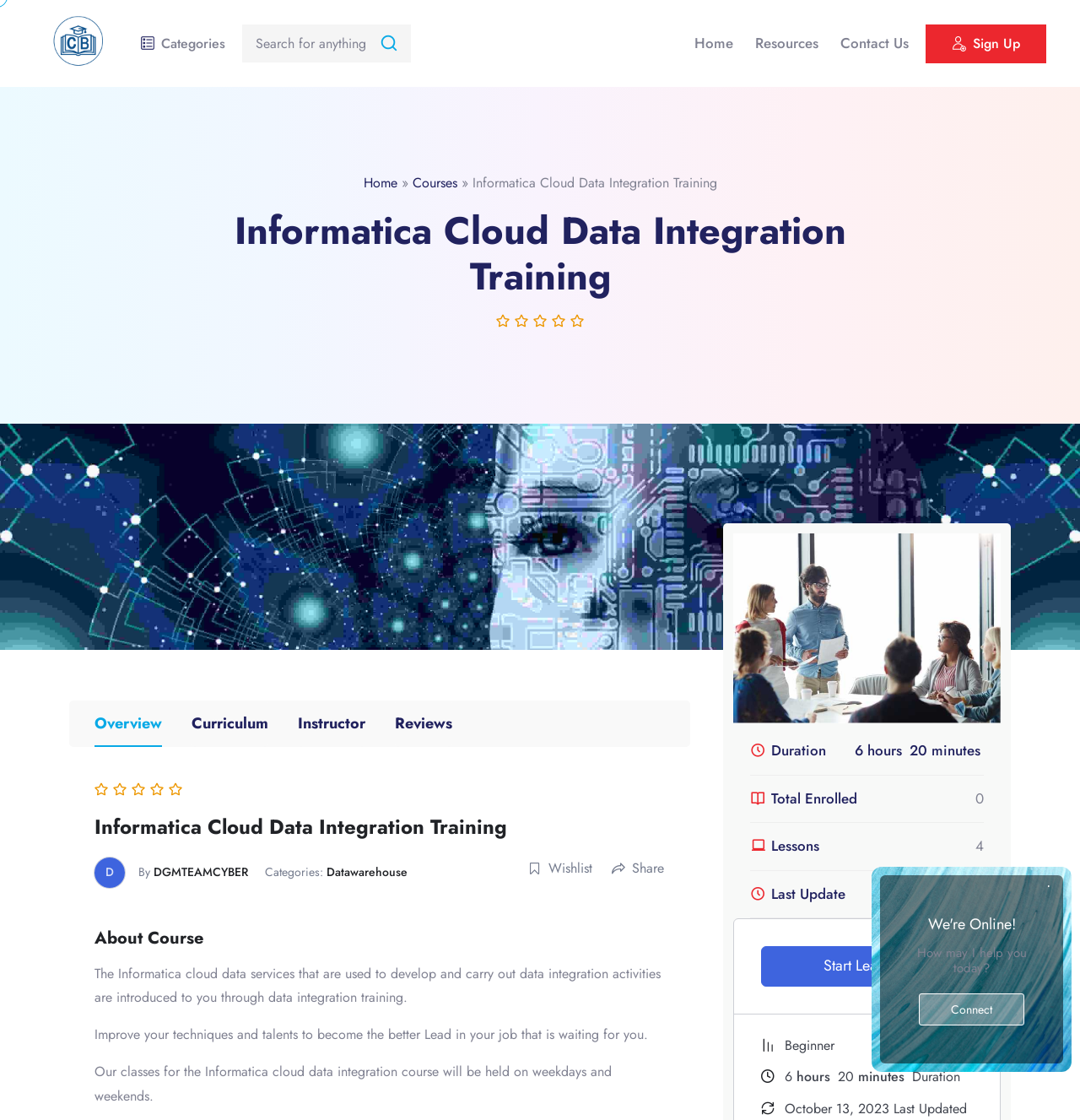Pinpoint the bounding box coordinates for the area that should be clicked to perform the following instruction: "View the 'Reviews' tab".

[0.366, 0.626, 0.419, 0.667]